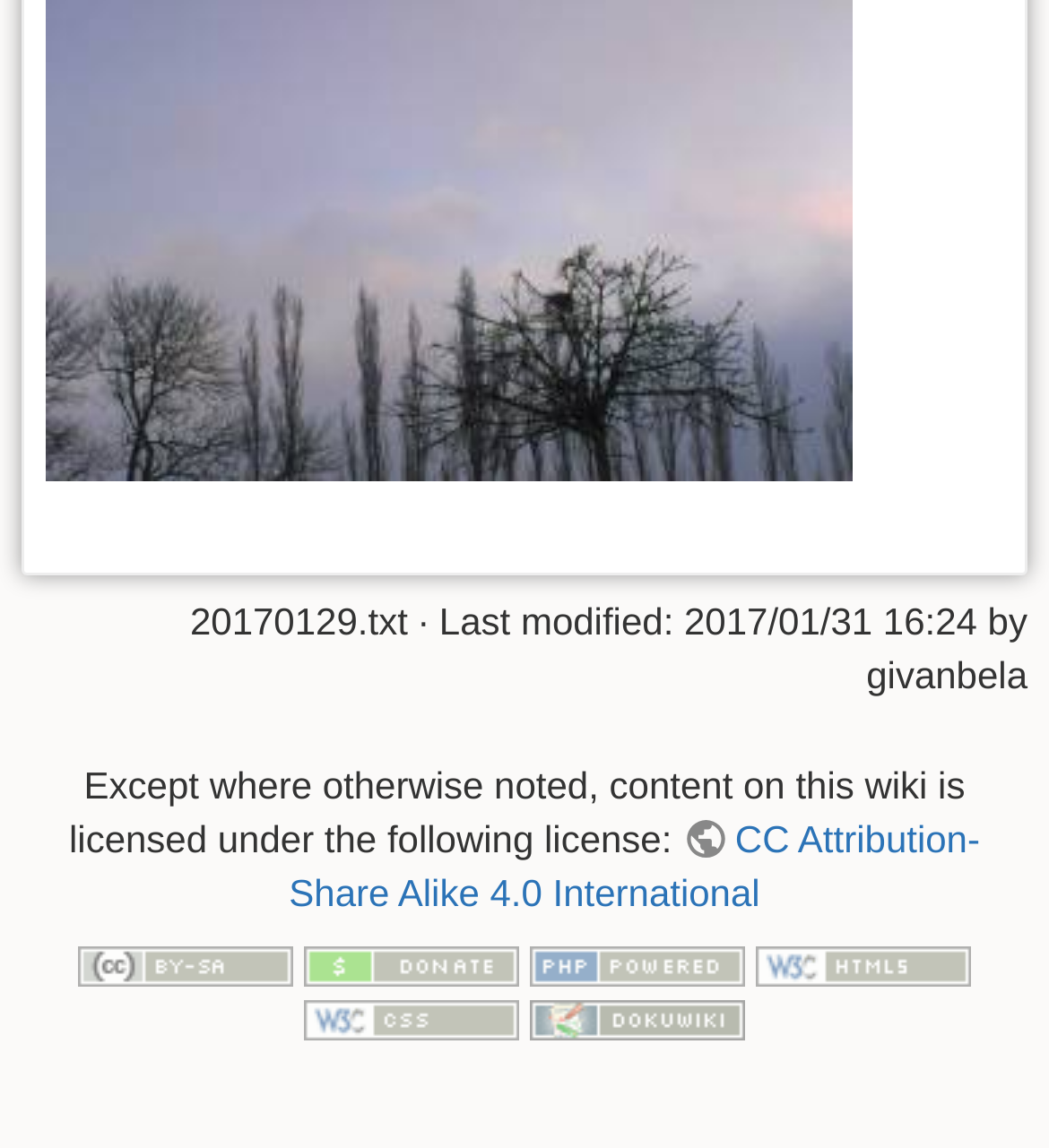Calculate the bounding box coordinates of the UI element given the description: "title="Donate"".

[0.29, 0.82, 0.495, 0.858]